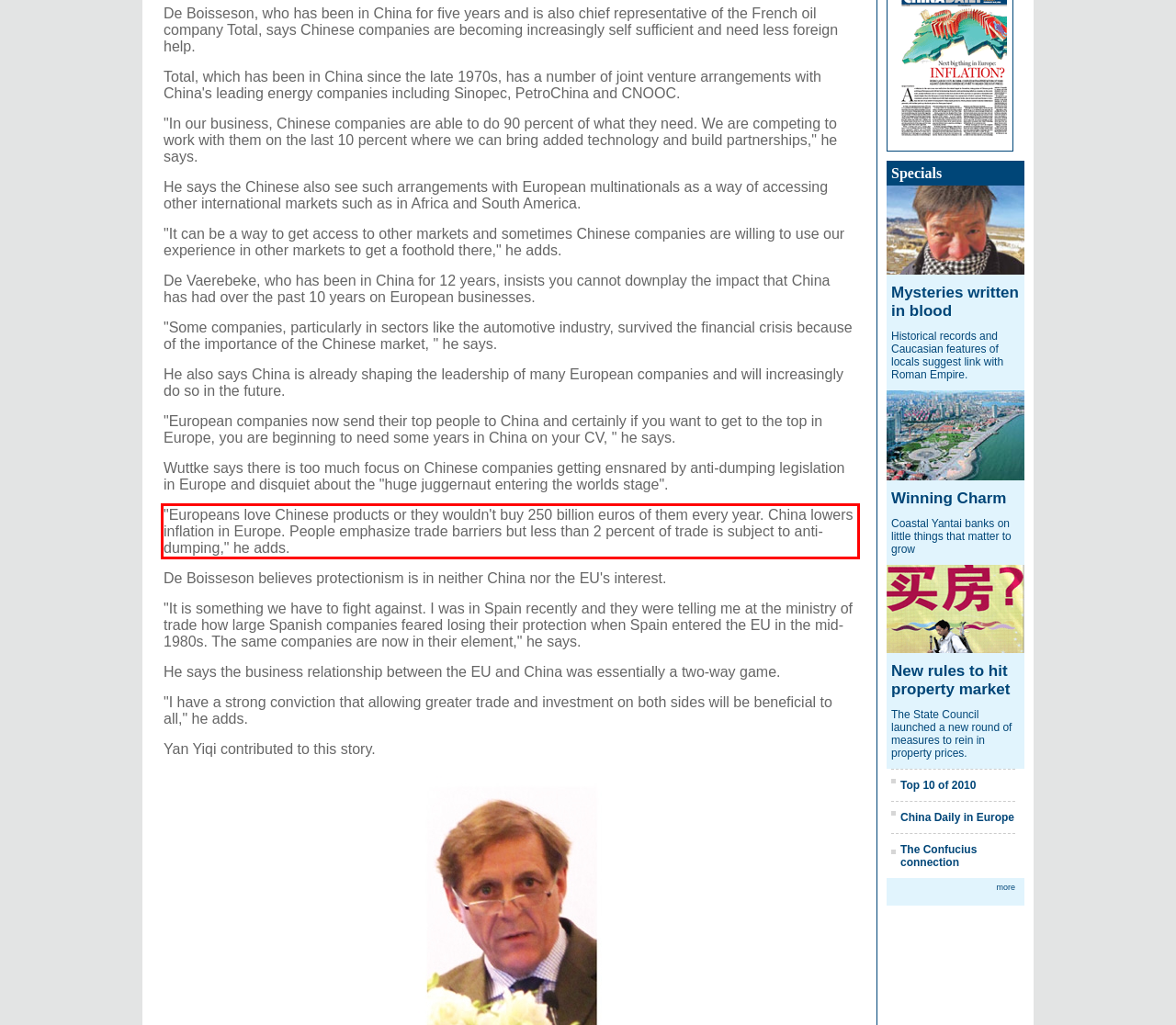You are given a screenshot of a webpage with a UI element highlighted by a red bounding box. Please perform OCR on the text content within this red bounding box.

"Europeans love Chinese products or they wouldn't buy 250 billion euros of them every year. China lowers inflation in Europe. People emphasize trade barriers but less than 2 percent of trade is subject to anti-dumping," he adds.